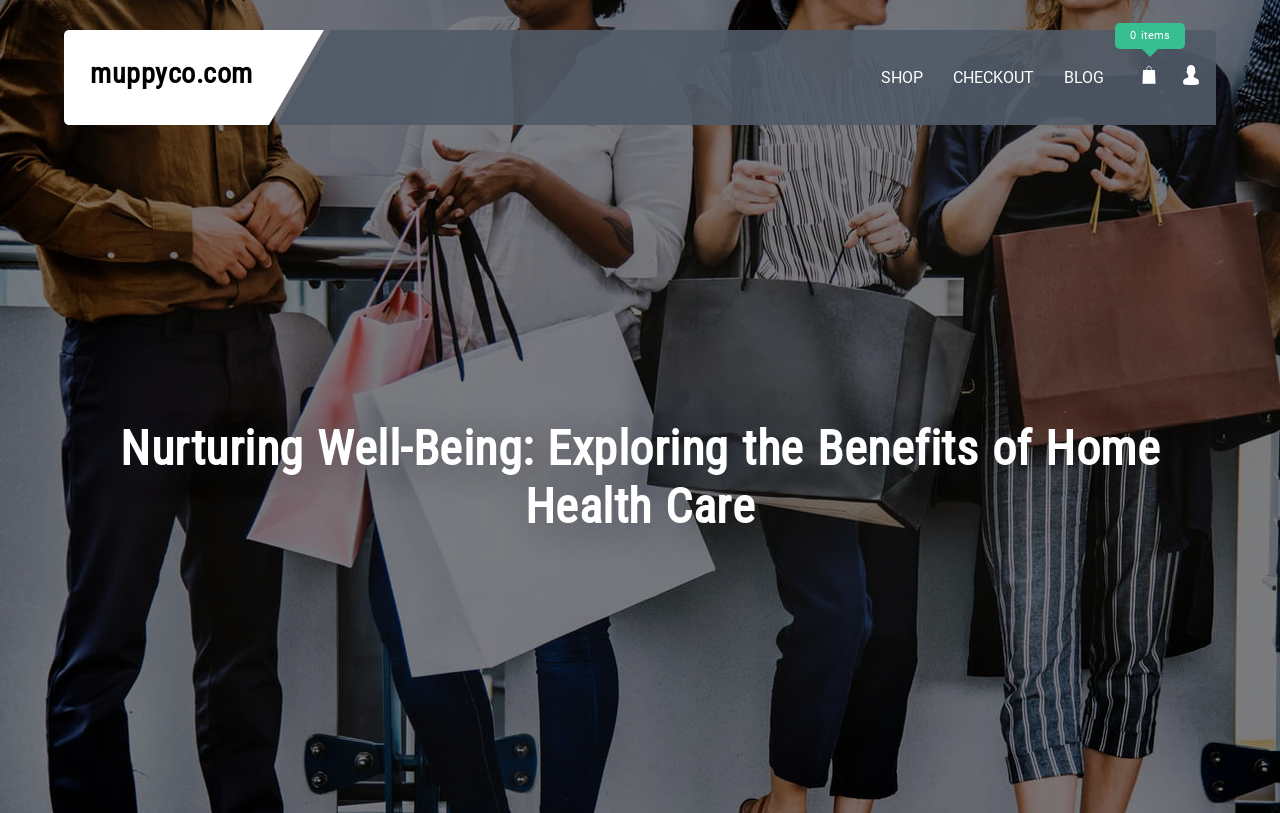What is the name of the website?
Based on the screenshot, give a detailed explanation to answer the question.

I found the name of the website by looking at the top-left corner of the webpage, where it says 'muppyco.com' in a heading element.